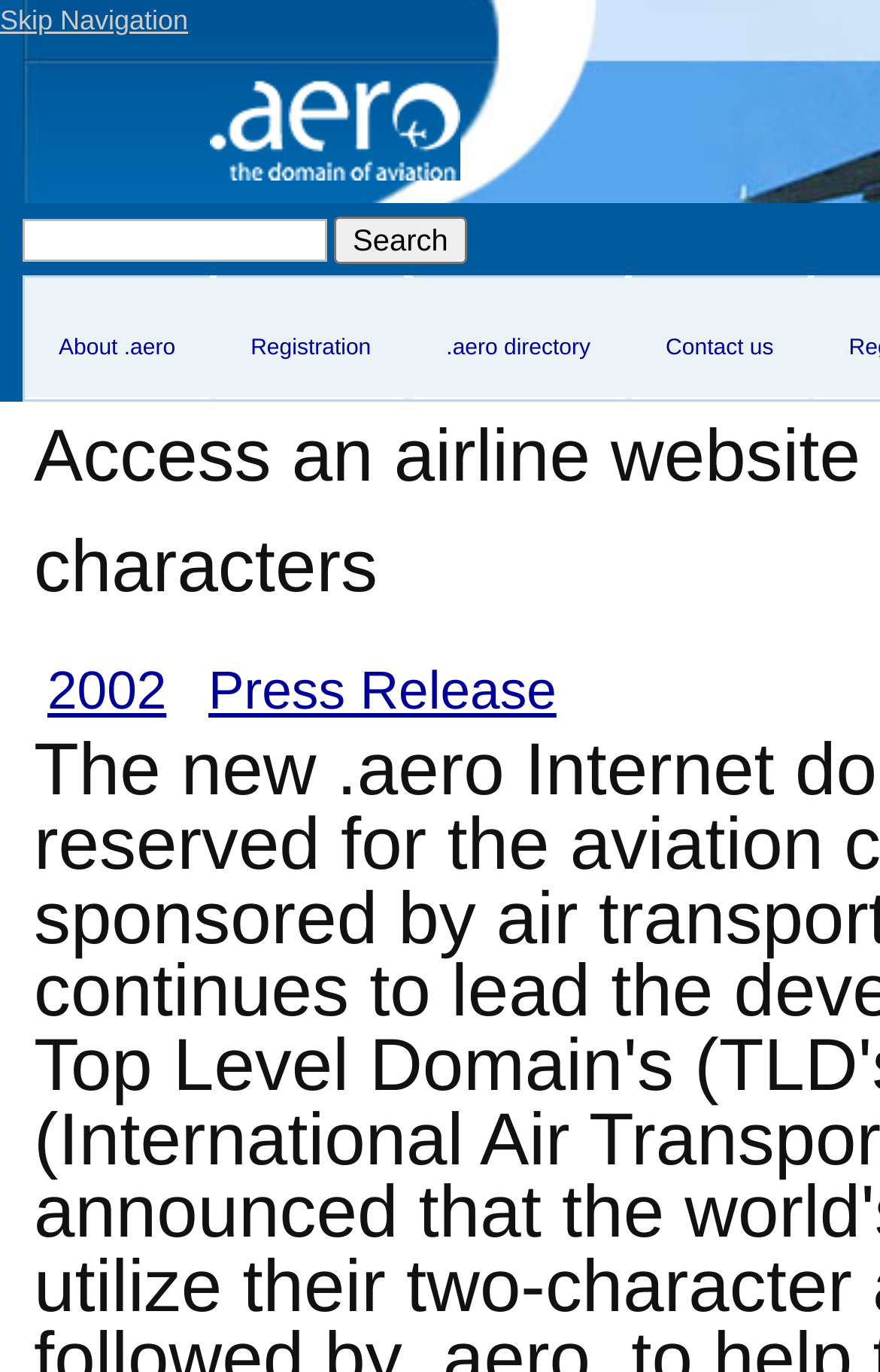Please determine the bounding box coordinates of the element's region to click for the following instruction: "Search for an airline".

[0.38, 0.157, 0.53, 0.192]